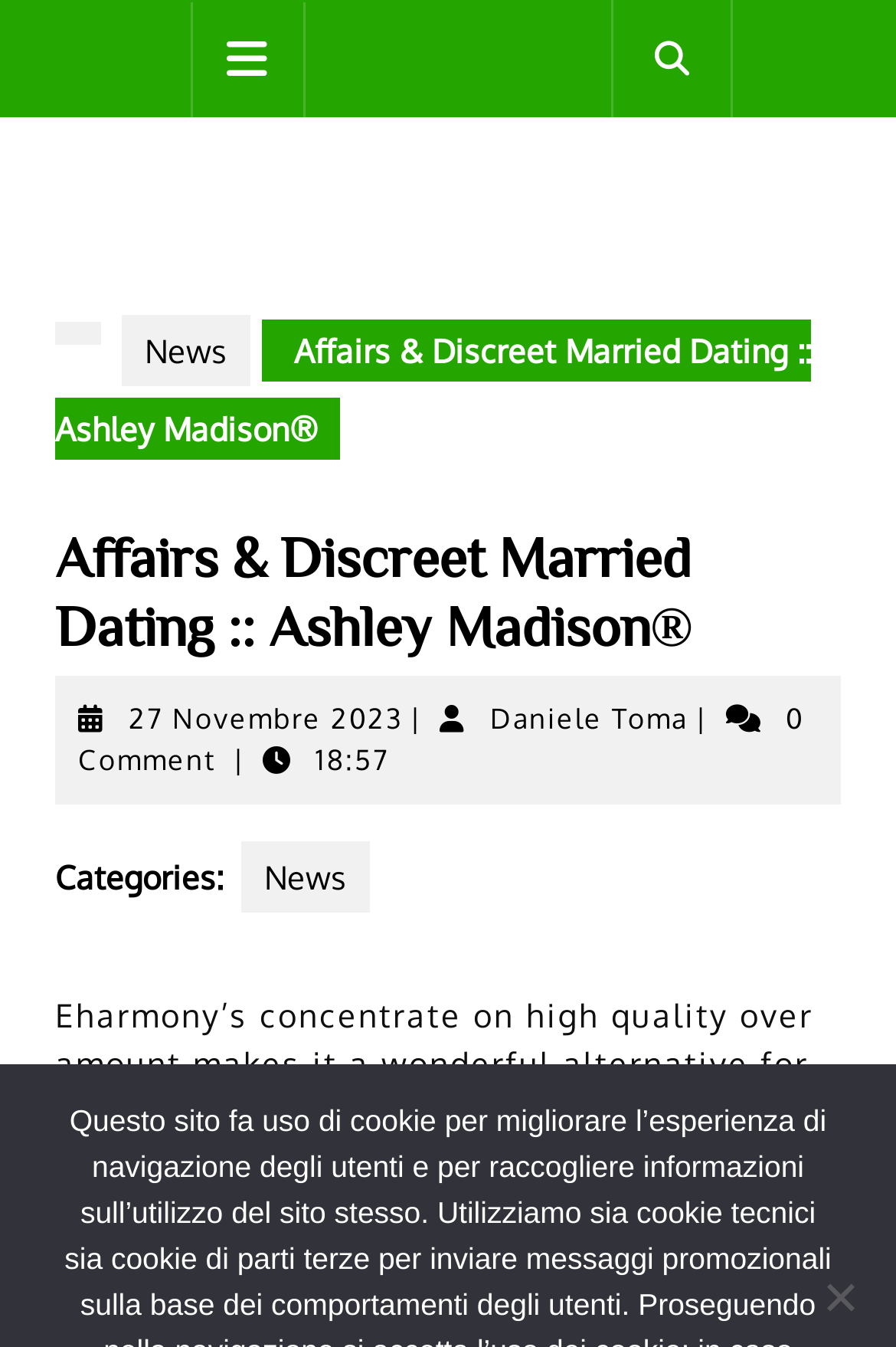Locate the UI element described by News and provide its bounding box coordinates. Use the format (top-left x, top-left y, bottom-right x, bottom-right y) with all values as floating point numbers between 0 and 1.

[0.269, 0.625, 0.413, 0.678]